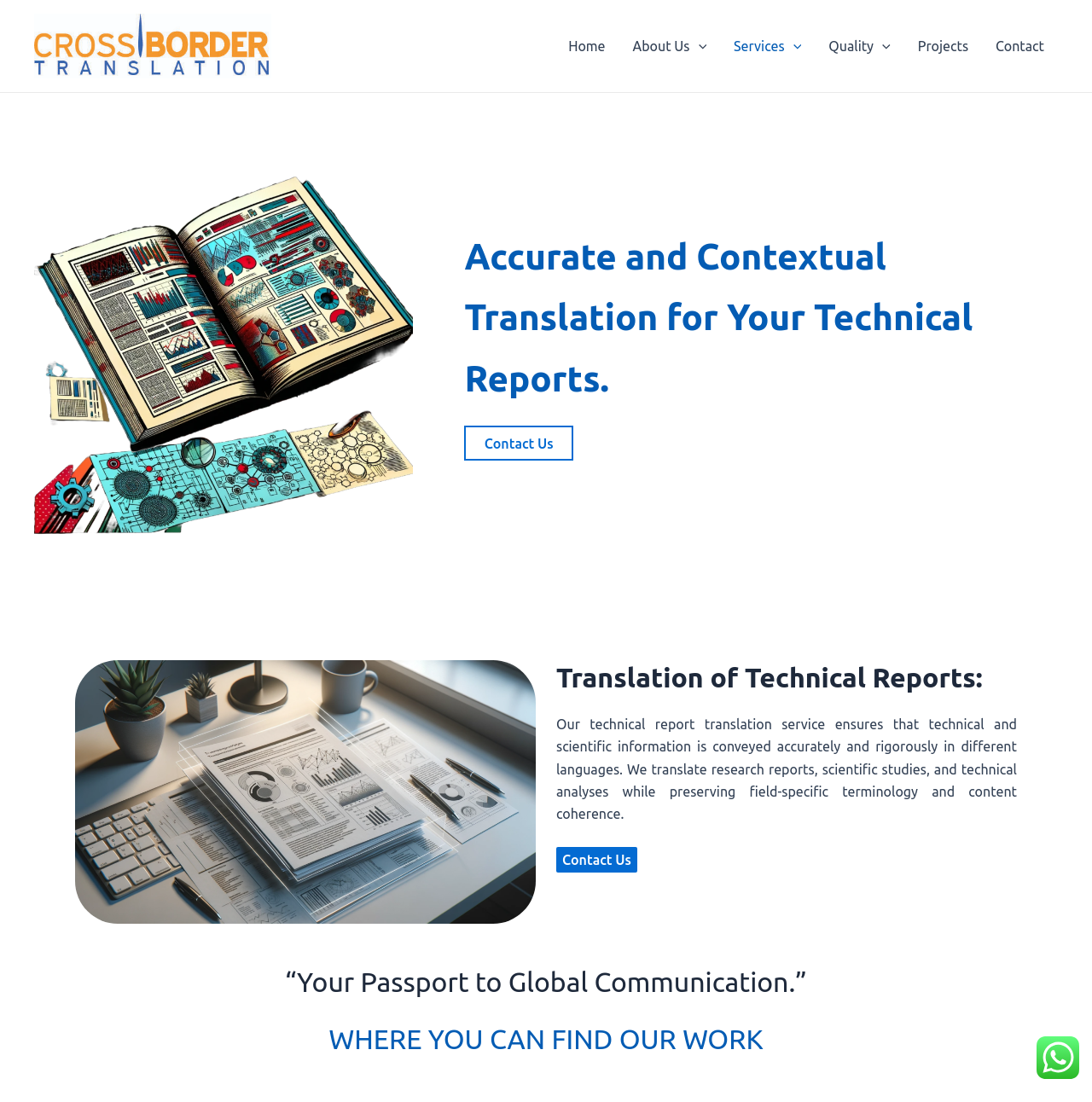What is the last link in the navigation section?
Please give a detailed answer to the question using the information shown in the image.

I looked at the navigation section of the webpage and found the last link, which is 'Contact'. It is located at the bottom right of the navigation section.